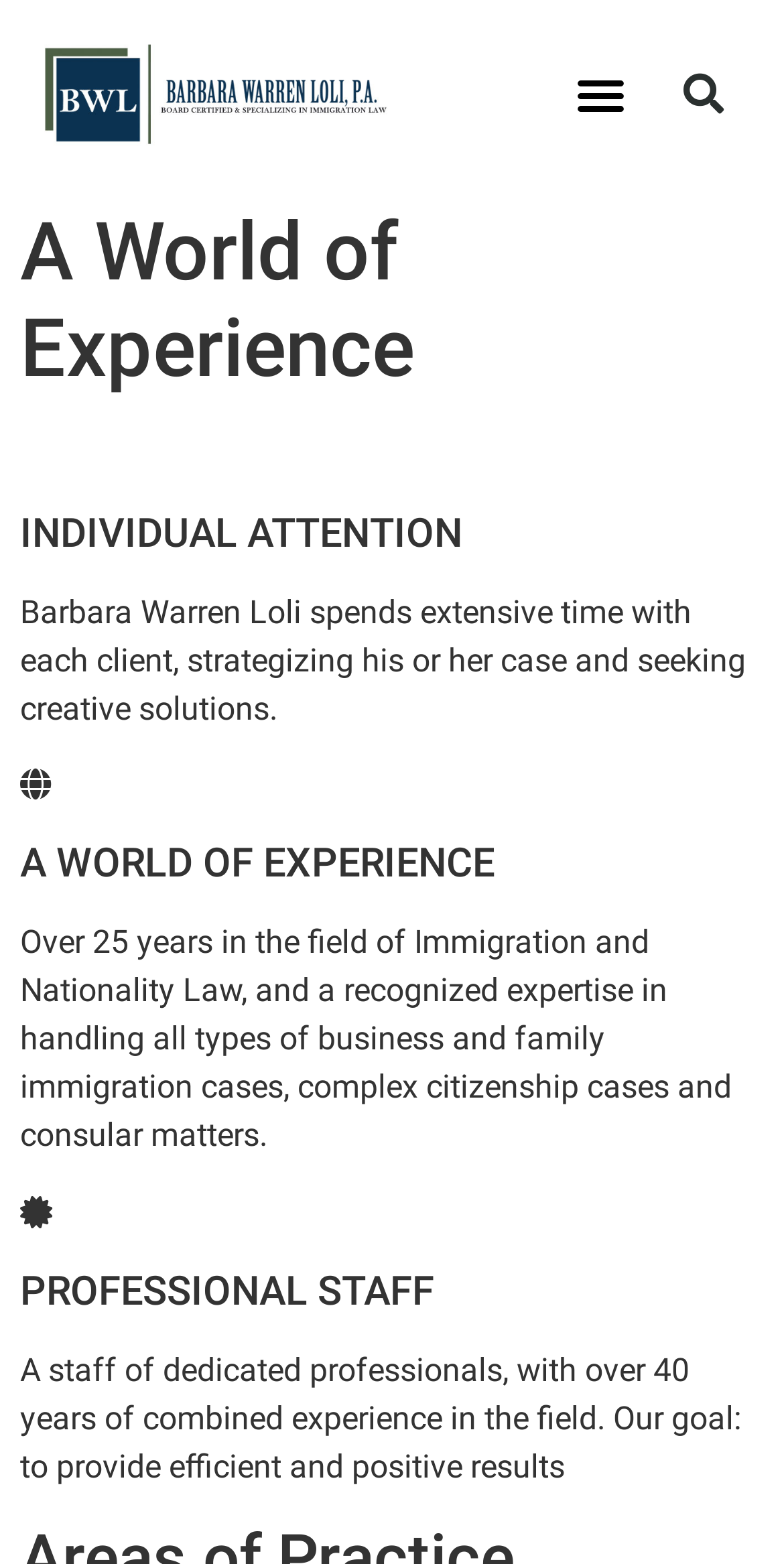Refer to the image and offer a detailed explanation in response to the question: How much time does Barbara Warren Loli spend with each client?

According to the webpage, Barbara Warren Loli 'spends extensive time with each client, strategizing his or her case and seeking creative solutions', indicating that she dedicates a significant amount of time to each client.